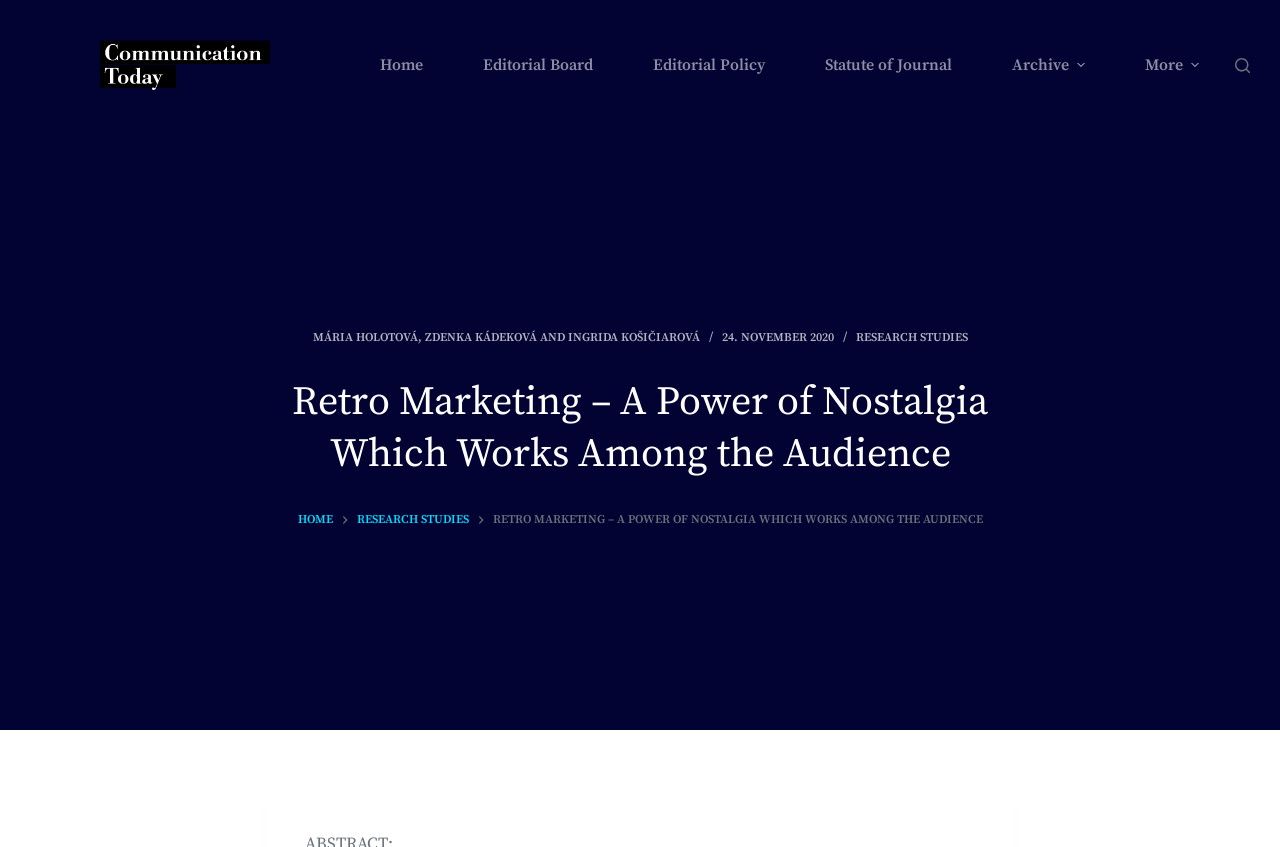Give a comprehensive overview of the webpage, including key elements.

The webpage is about "Retro Marketing – A Power of Nostalgia Which Works Among the Audience" and appears to be an article or research study on the topic. At the top left, there is a link to "Skip to content" and a link to "Communication Today" with an accompanying image. 

To the right of these links, there is a horizontal navigation menu with several menu items, including "Home", "Editorial Board", "Editorial Policy", "Statute of Journal", "Archive", and "More". Some of these menu items have accompanying images. 

Below the navigation menu, there is a button to "Open search form". The main content of the webpage is divided into two sections. The top section has a header with the title of the article, and below it, there are links to the authors' names, "MÁRIA HOLOTOVÁ", "ZDENKA KÁDEKOVÁ", and "INGRIDA KOŠIČIAROVÁ", separated by commas and the word "AND". There is also a link to the publication date, "24. NOVEMBER 2020", and a link to the category "RESEARCH STUDIES". 

The bottom section of the main content has a heading with the same title as the webpage, and below it, there are two links, "HOME" and "RESEARCH STUDIES", and a block of text that summarizes the article, discussing how nostalgia is making waves in the consumer market and how companies can engage with it.